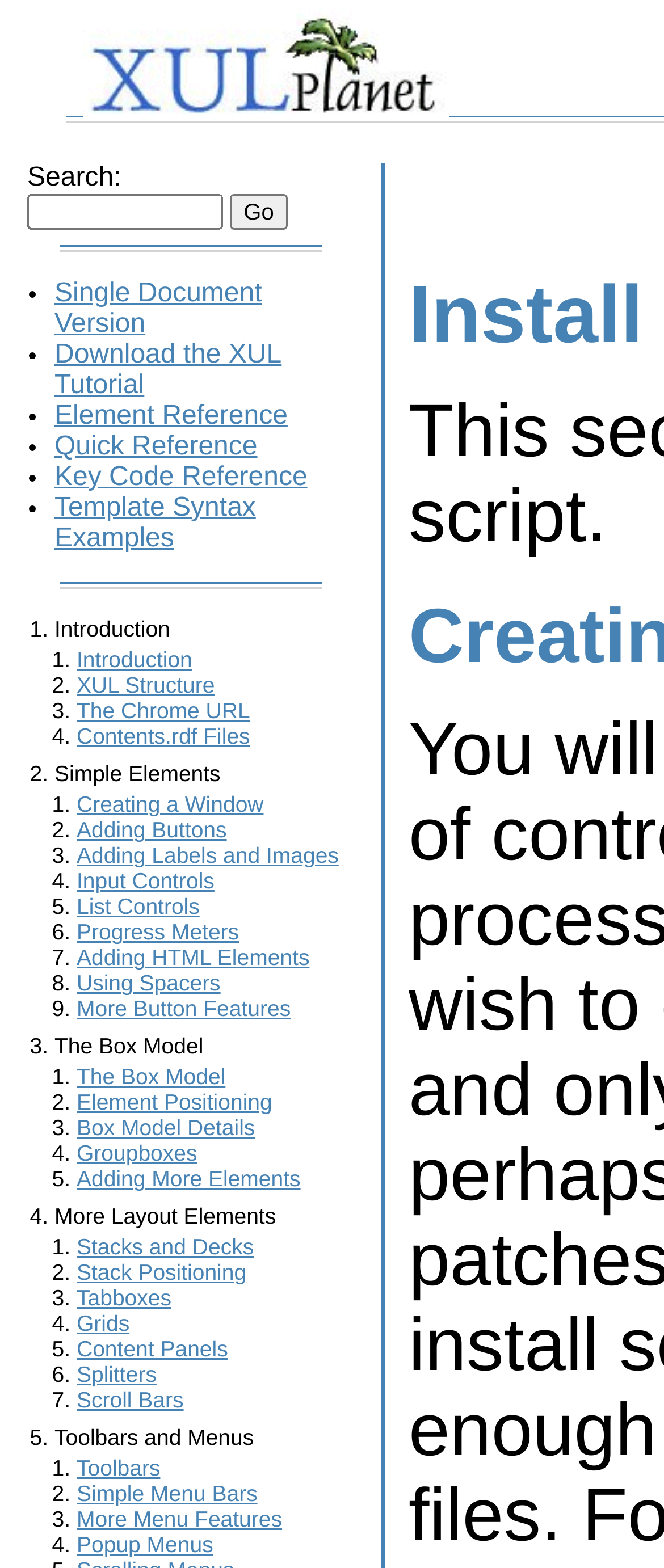What is the function of the horizontal separator?
Analyze the screenshot and provide a detailed answer to the question.

The horizontal separator is a visual element that separates different sections of the webpage. It is used to divide the content into distinct sections, making it easier for users to navigate and understand the structure of the webpage.